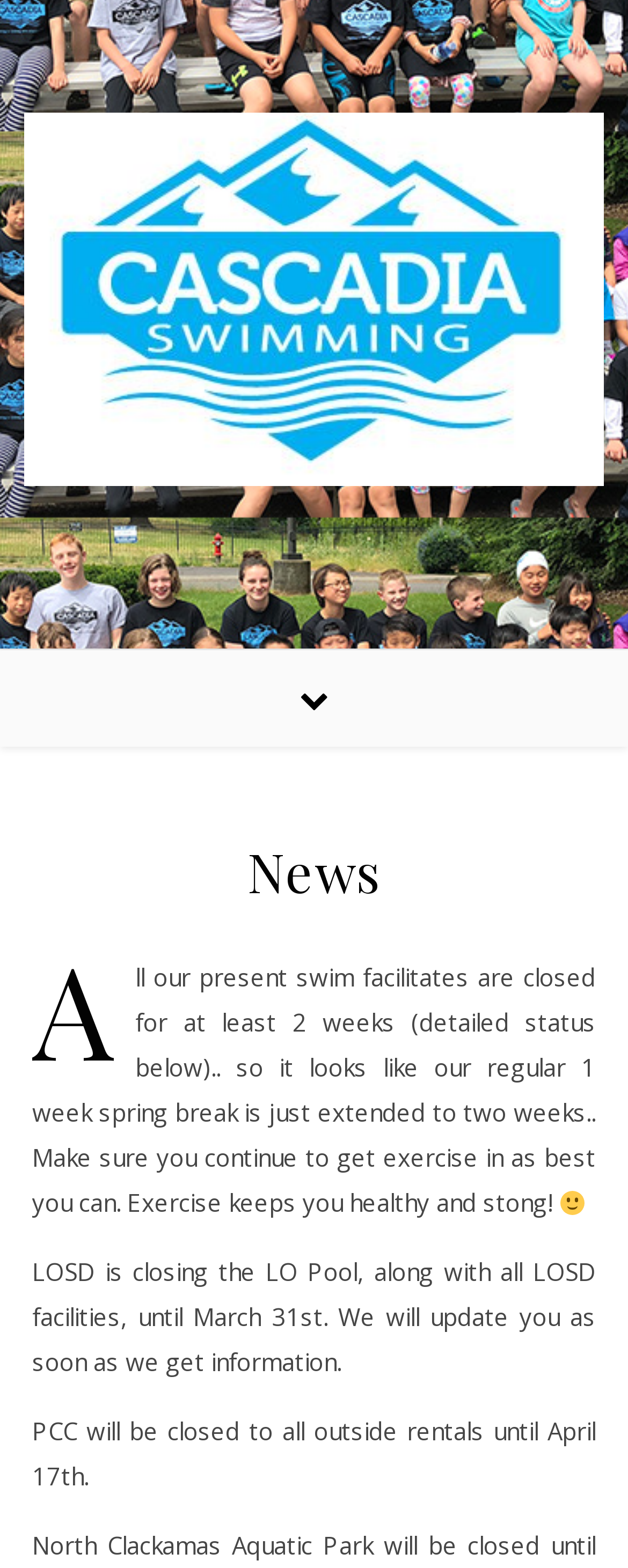How many facilities are closed?
Carefully analyze the image and provide a detailed answer to the question.

Based on the text, it is mentioned that 'all our present swim facilities are closed' and 'LOSD facilities' are closed, which implies that multiple facilities are closed.